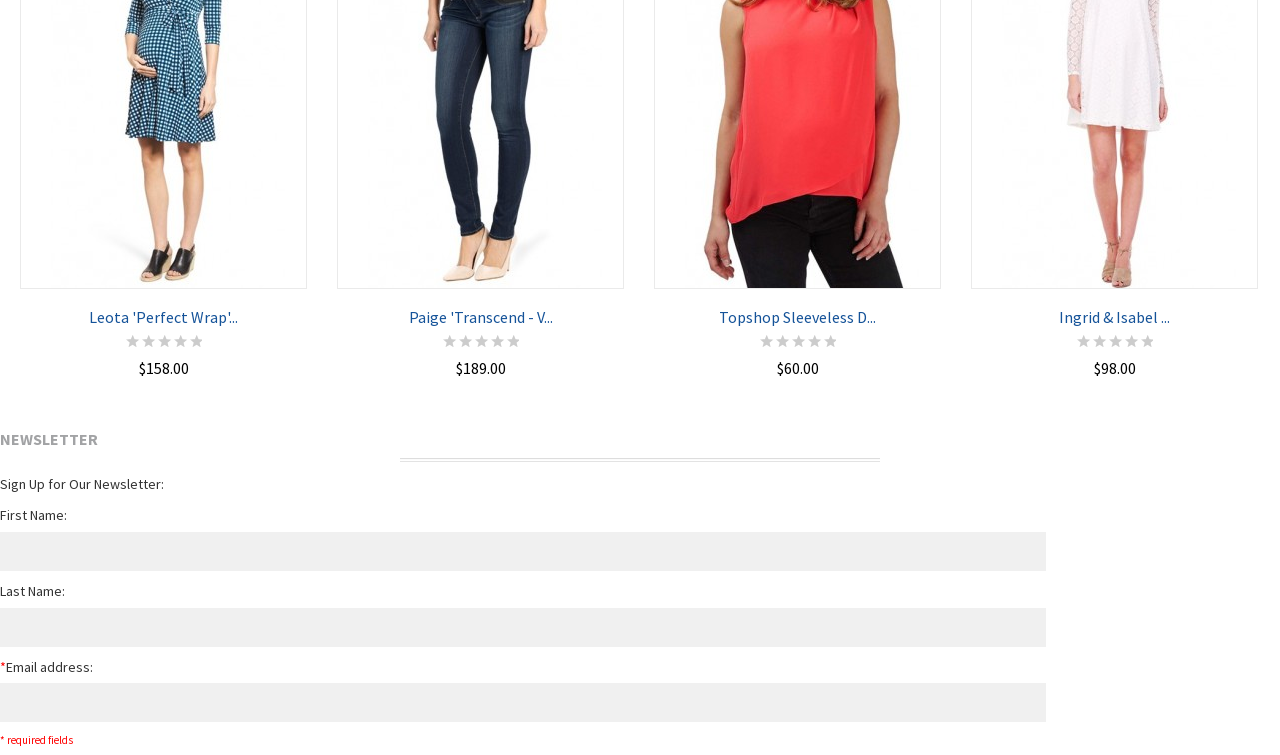Find the bounding box coordinates of the element to click in order to complete this instruction: "Add Leota 'Perfect Wrap' to cart". The bounding box coordinates must be four float numbers between 0 and 1, denoted as [left, top, right, bottom].

[0.071, 0.103, 0.184, 0.154]